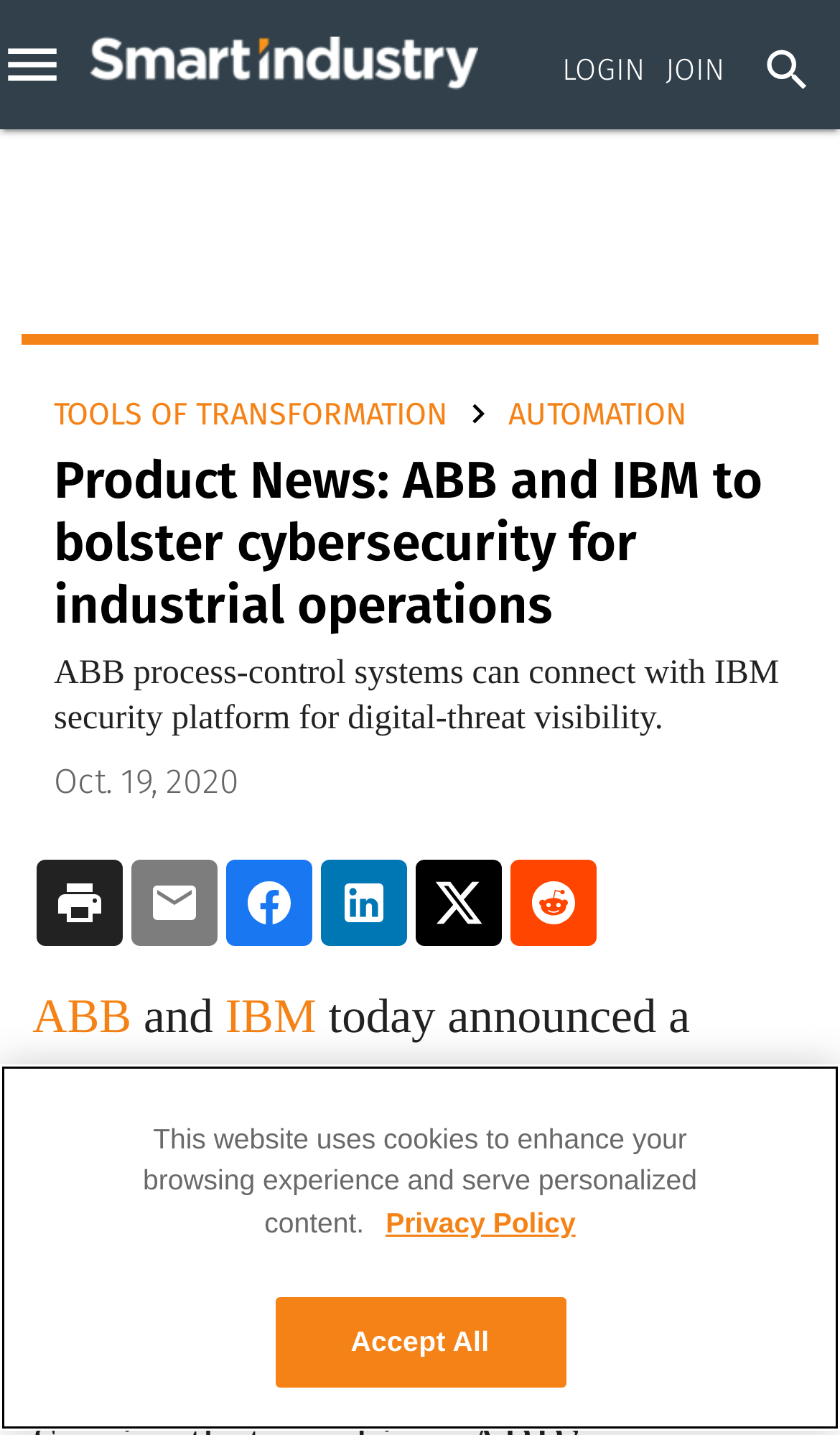Identify and extract the main heading from the webpage.

Product News: ABB and IBM to bolster cybersecurity for industrial operations